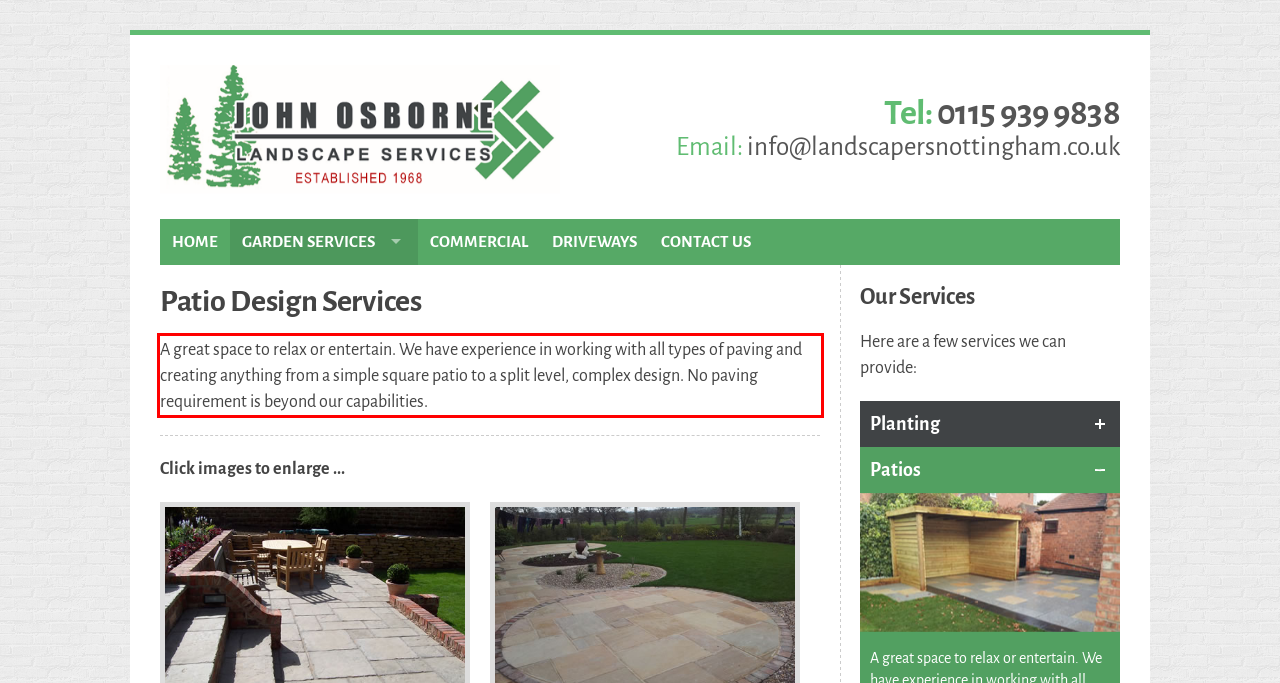Given a webpage screenshot, identify the text inside the red bounding box using OCR and extract it.

A great space to relax or entertain. We have experience in working with all types of paving and creating anything from a simple square patio to a split level, complex design. No paving requirement is beyond our capabilities.